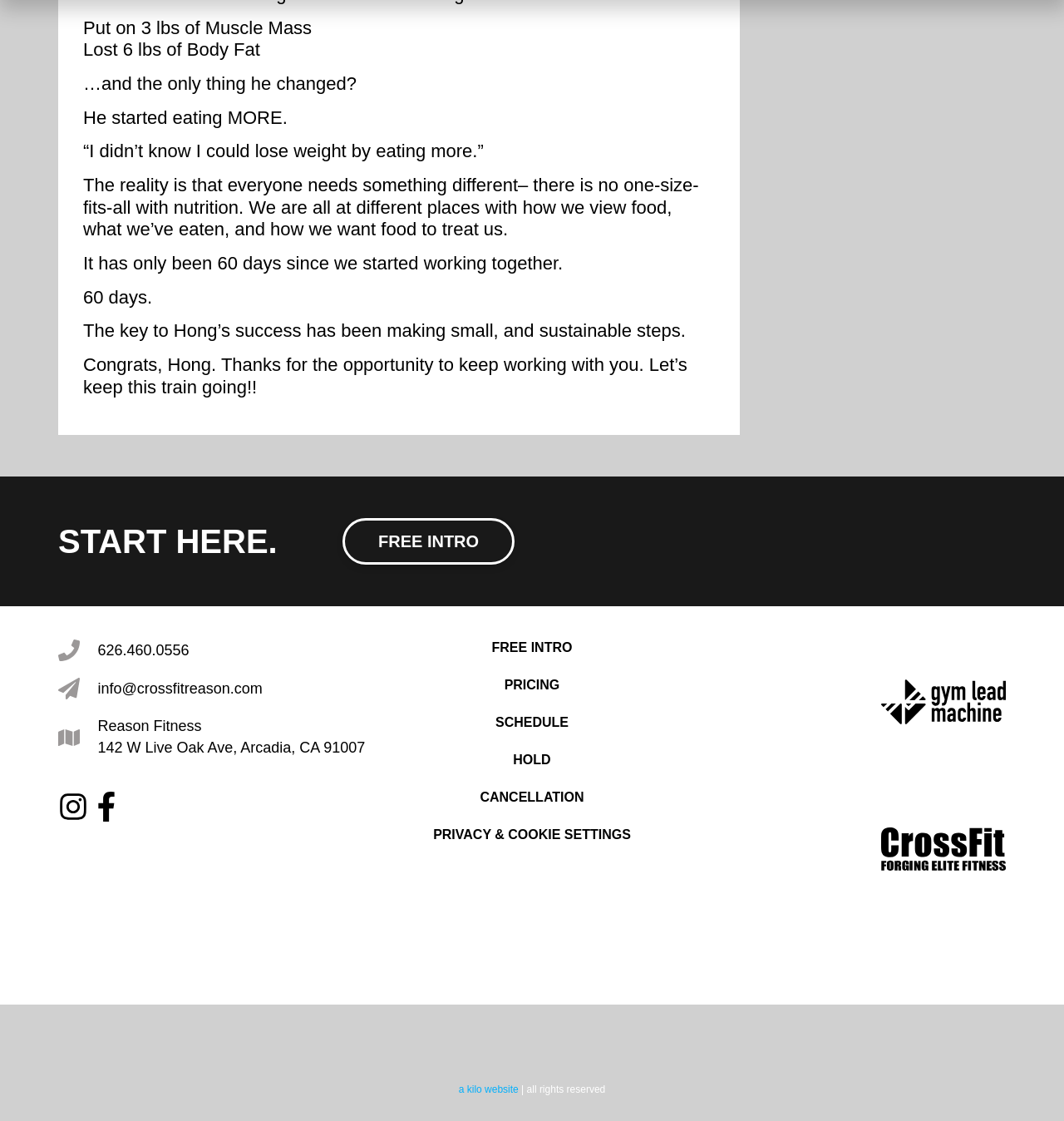Identify the bounding box coordinates of the region that needs to be clicked to carry out this instruction: "Visit the Instagram page". Provide these coordinates as four float numbers ranging from 0 to 1, i.e., [left, top, right, bottom].

[0.055, 0.706, 0.083, 0.733]